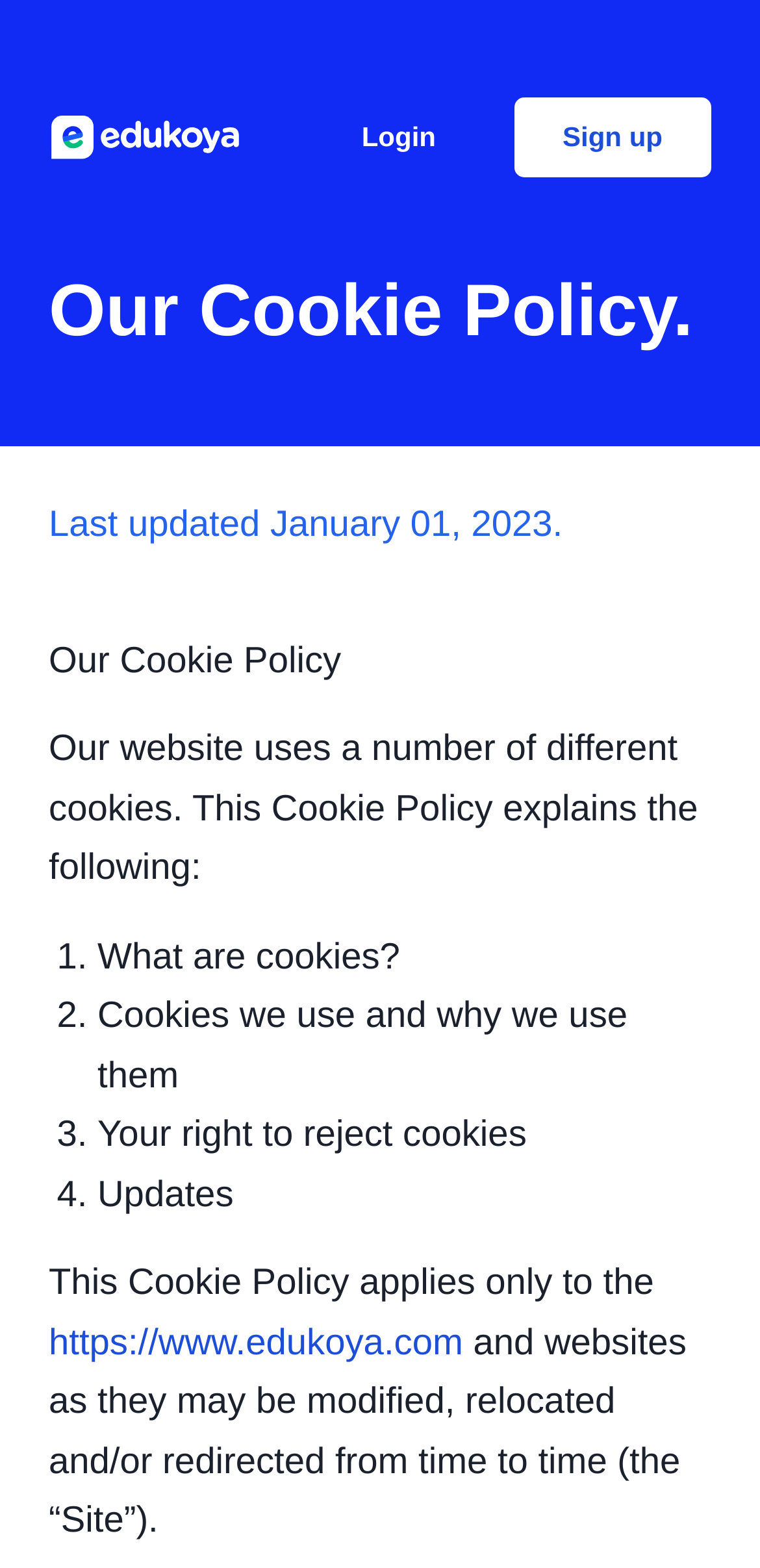Extract the main title from the webpage and generate its text.

Our Cookie Policy.